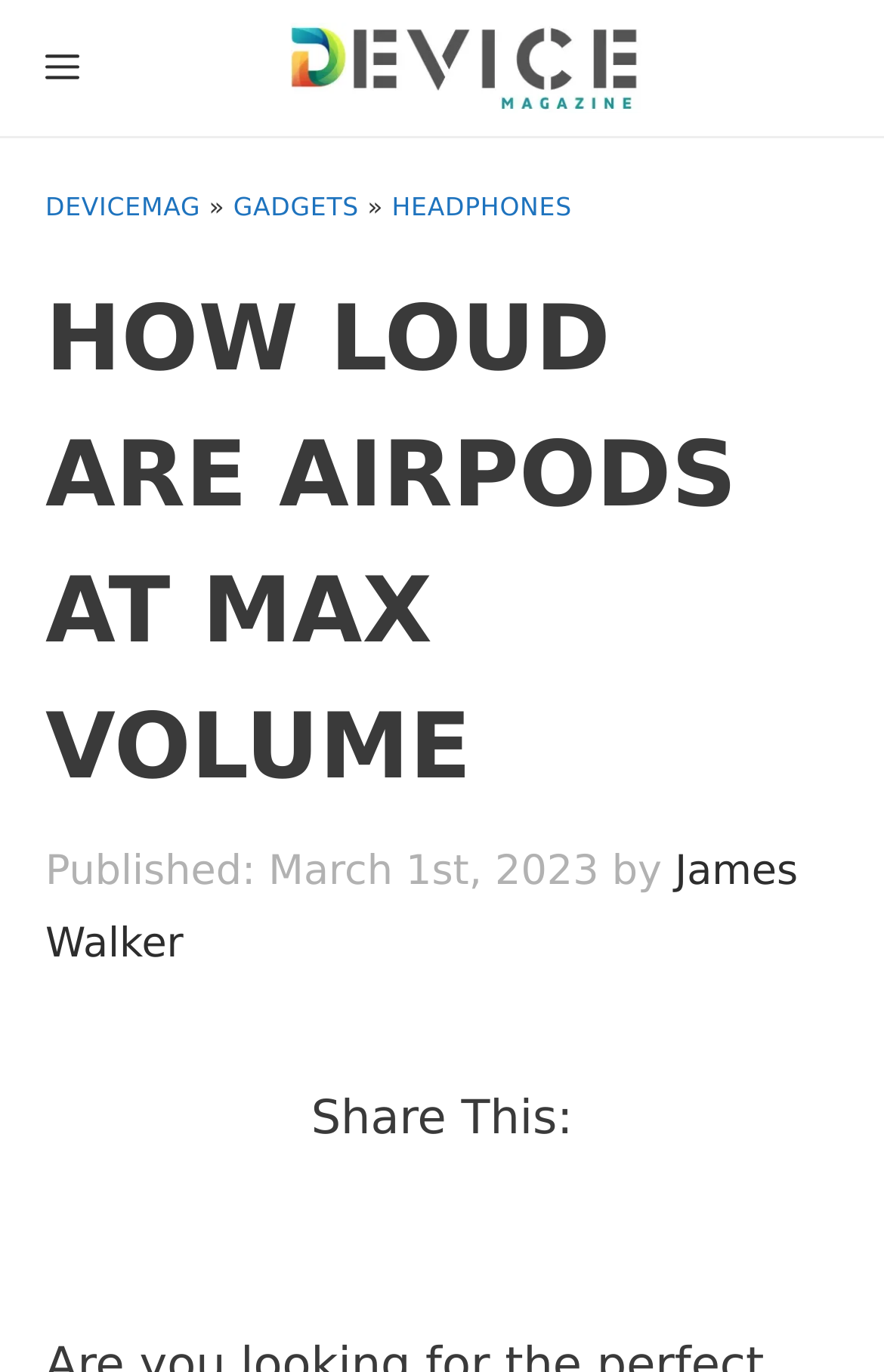When was the article published? Observe the screenshot and provide a one-word or short phrase answer.

March 1st, 2023